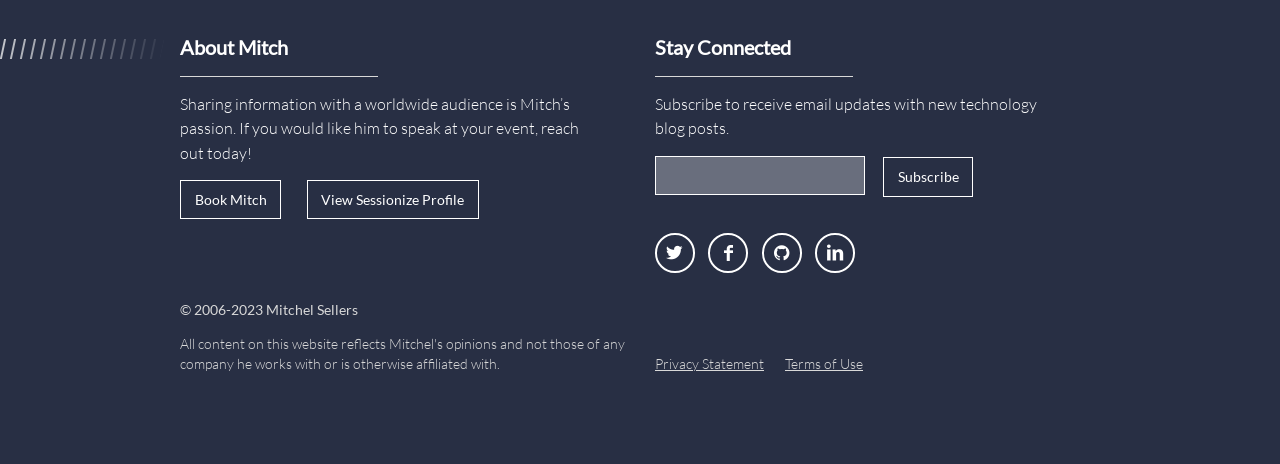Provide a one-word or short-phrase answer to the question:
What is Mitch's passion?

Sharing information